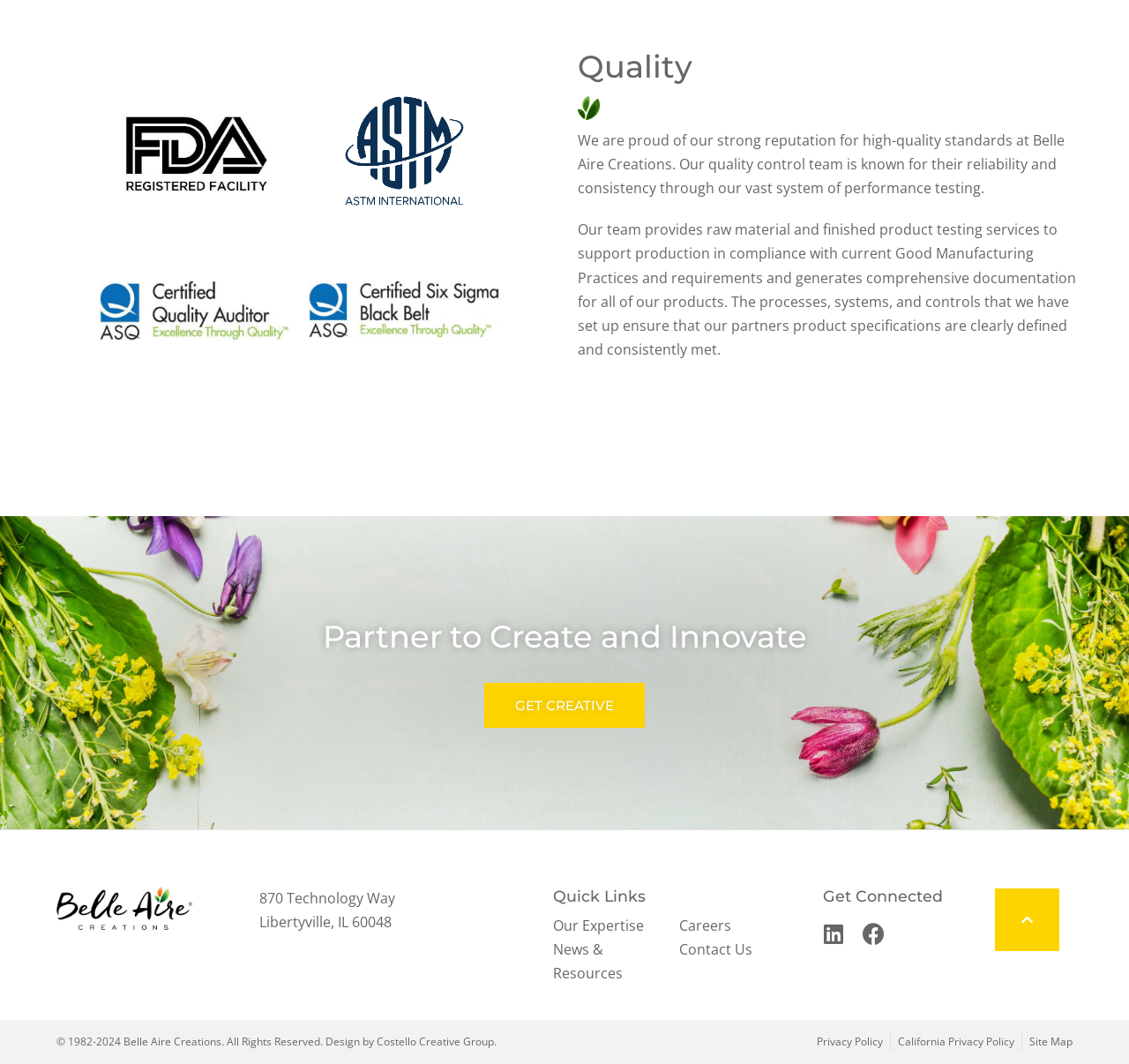Locate the bounding box coordinates of the element that should be clicked to fulfill the instruction: "View 'News & Resources'".

[0.49, 0.881, 0.586, 0.927]